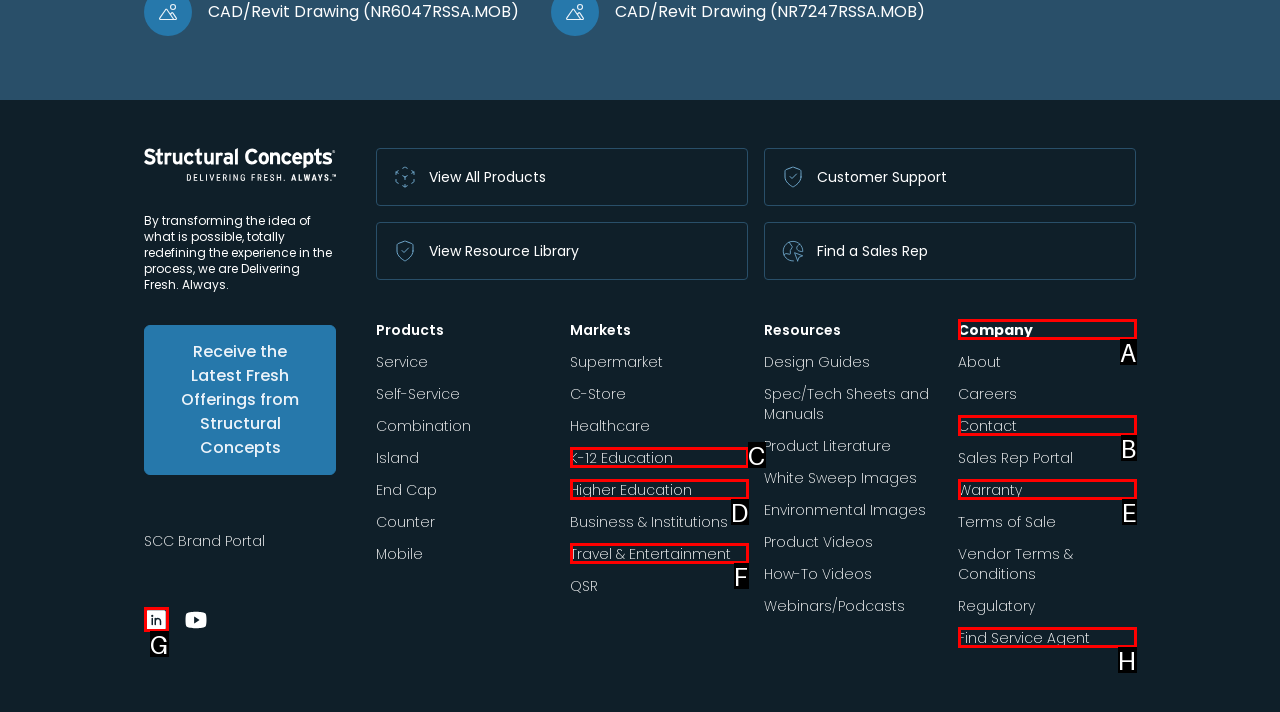Determine which HTML element best fits the description: Higher Education
Answer directly with the letter of the matching option from the available choices.

D